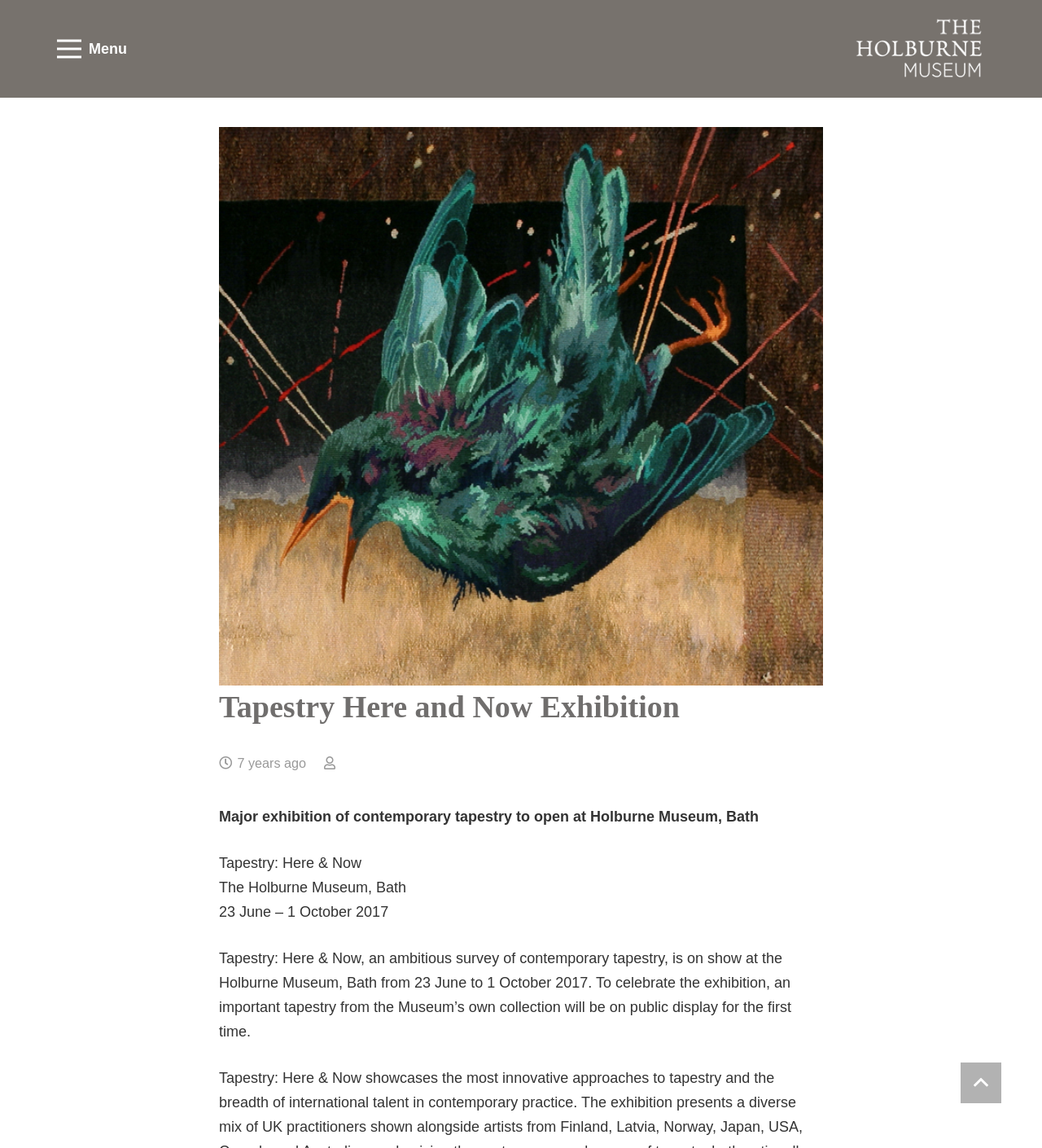Use a single word or phrase to answer this question: 
Where is the exhibition taking place?

The Holburne Museum, Bath